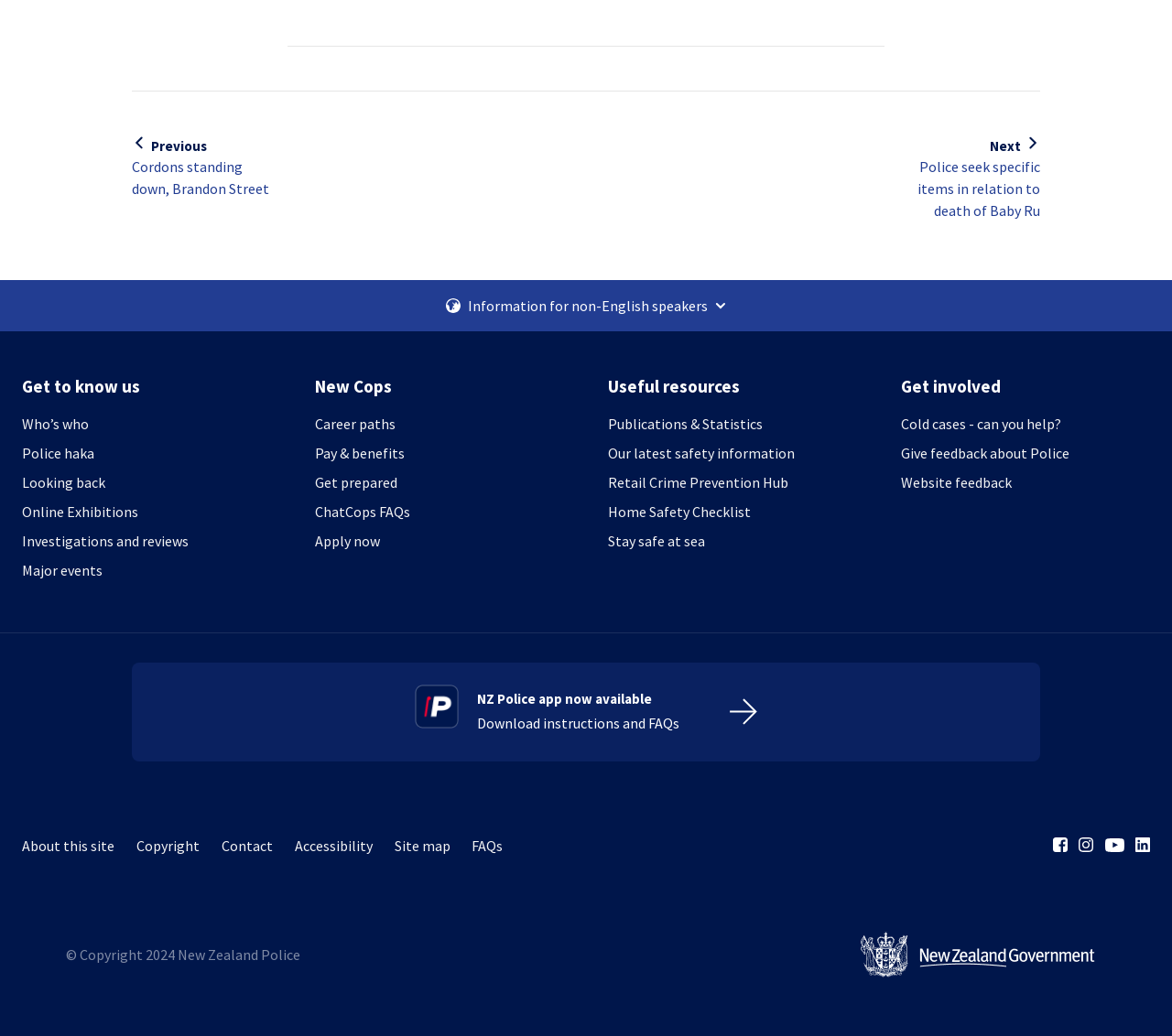Find the bounding box coordinates of the area that needs to be clicked in order to achieve the following instruction: "Click on Ava Find". The coordinates should be specified as four float numbers between 0 and 1, i.e., [left, top, right, bottom].

None